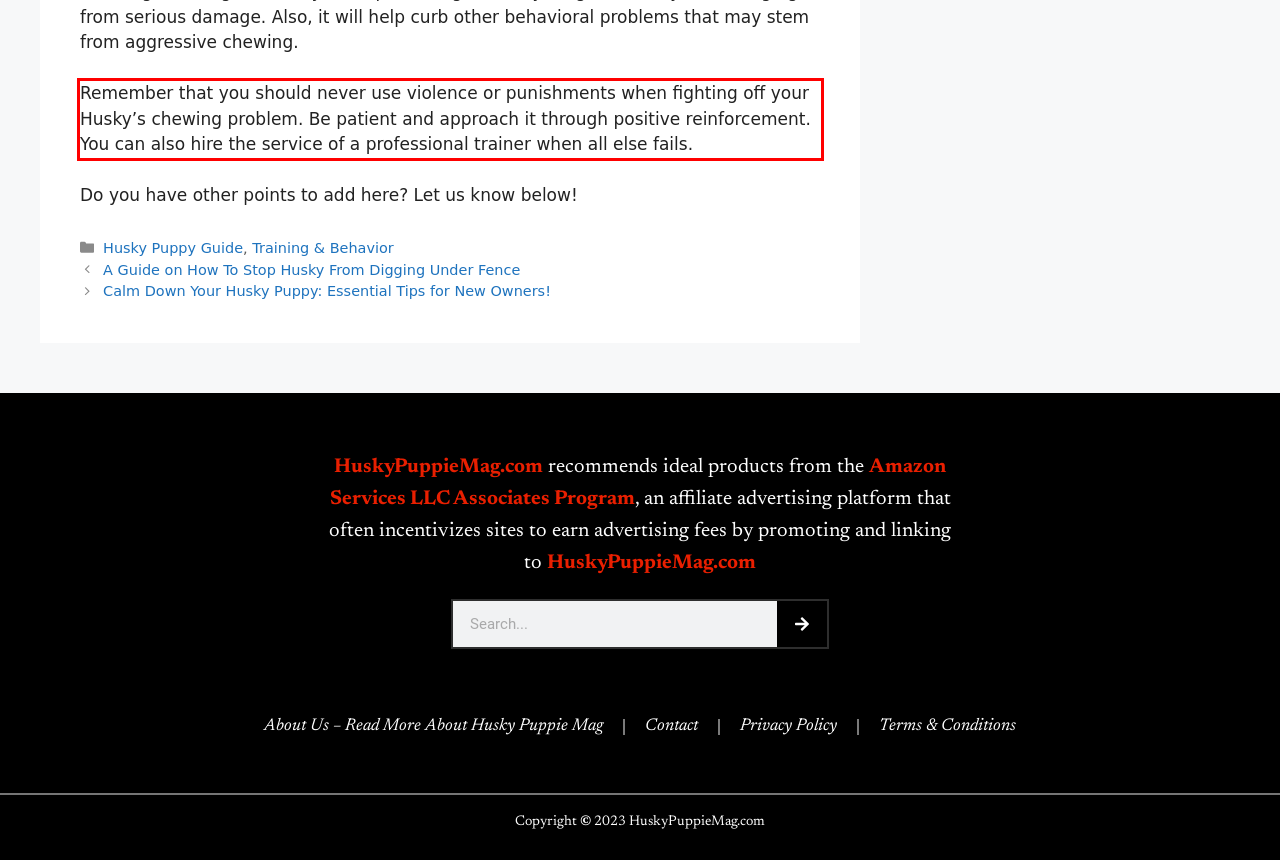View the screenshot of the webpage and identify the UI element surrounded by a red bounding box. Extract the text contained within this red bounding box.

Remember that you should never use violence or punishments when fighting off your Husky’s chewing problem. Be patient and approach it through positive reinforcement. You can also hire the service of a professional trainer when all else fails.